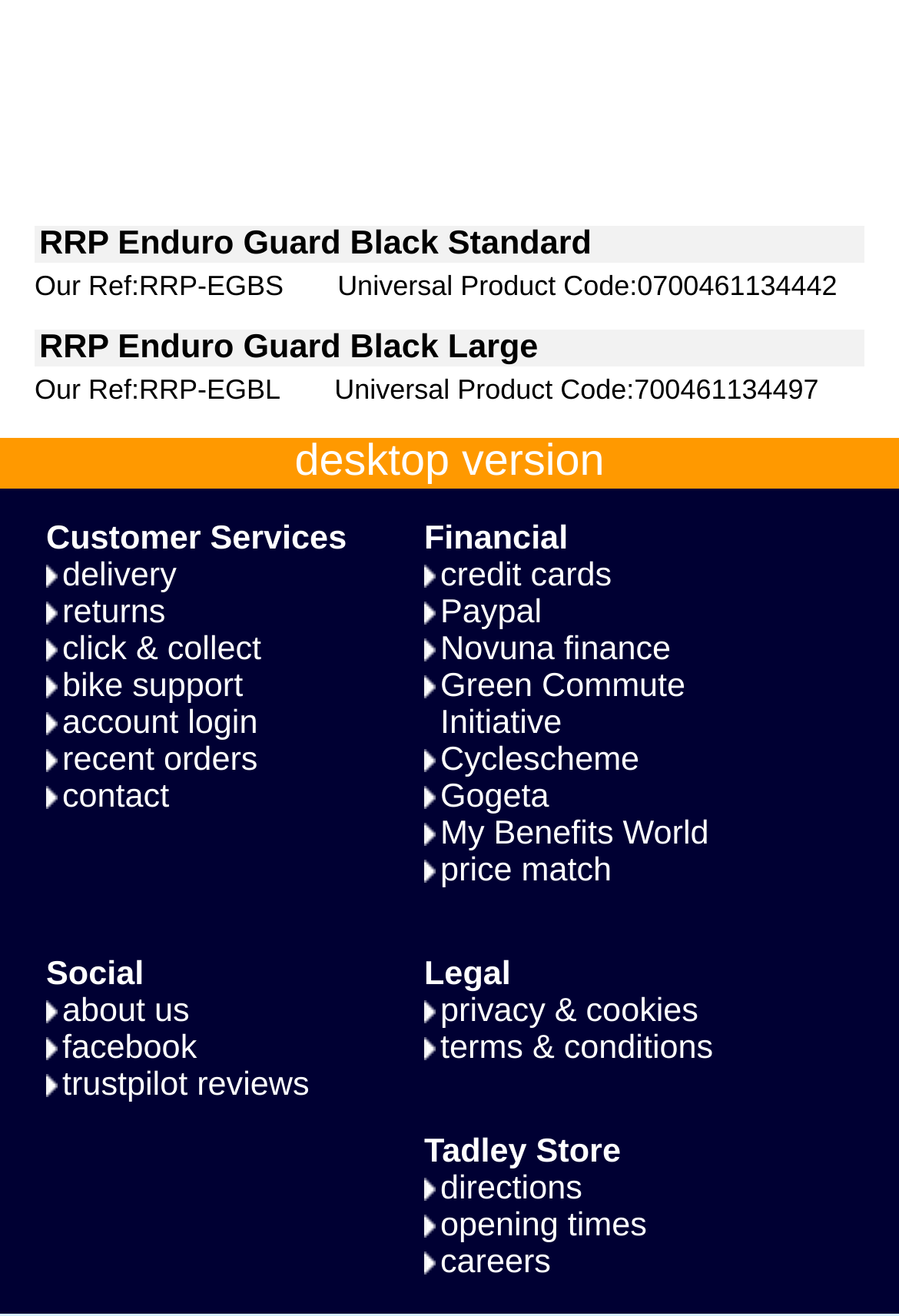Bounding box coordinates are given in the format (top-left x, top-left y, bottom-right x, bottom-right y). All values should be floating point numbers between 0 and 1. Provide the bounding box coordinate for the UI element described as: RRP Enduro Guard Black Standard

[0.038, 0.172, 0.962, 0.2]